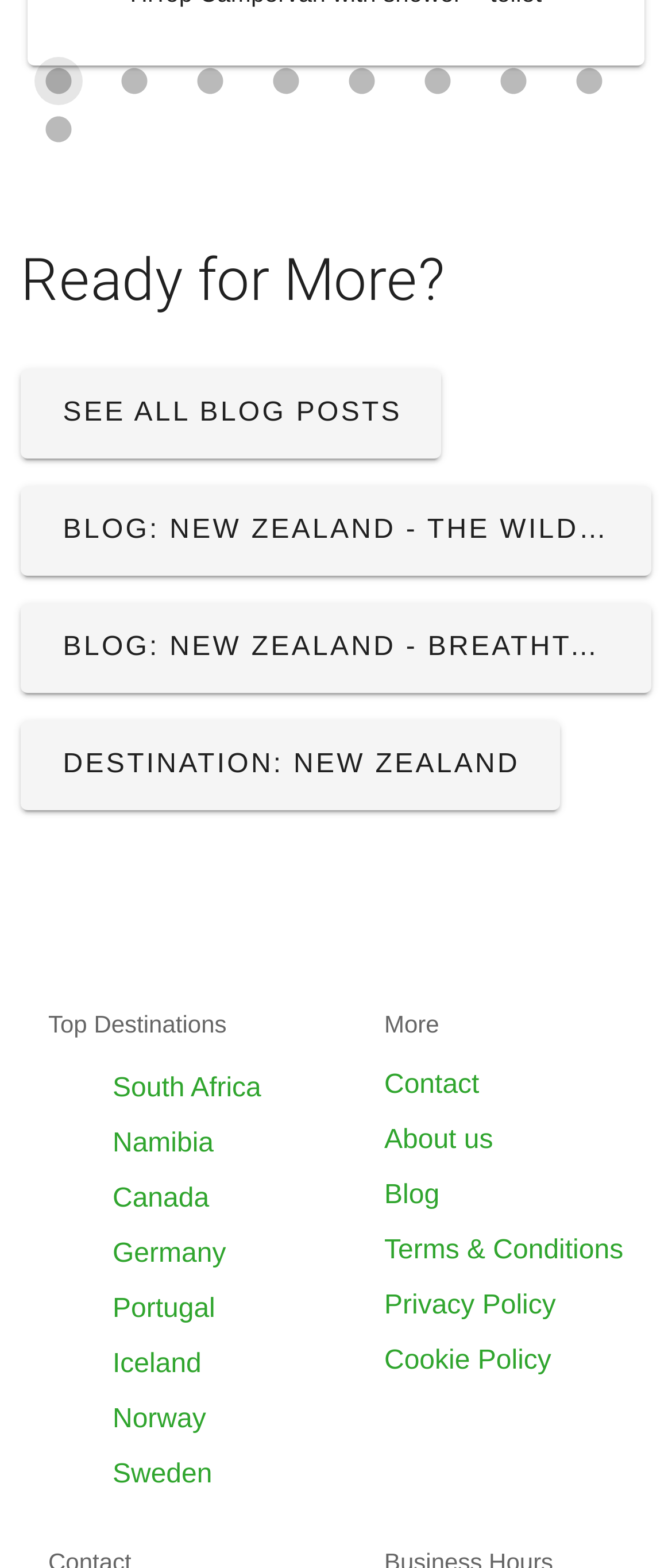Identify the bounding box coordinates for the UI element that matches this description: "Terms & Conditions".

[0.572, 0.788, 0.927, 0.807]